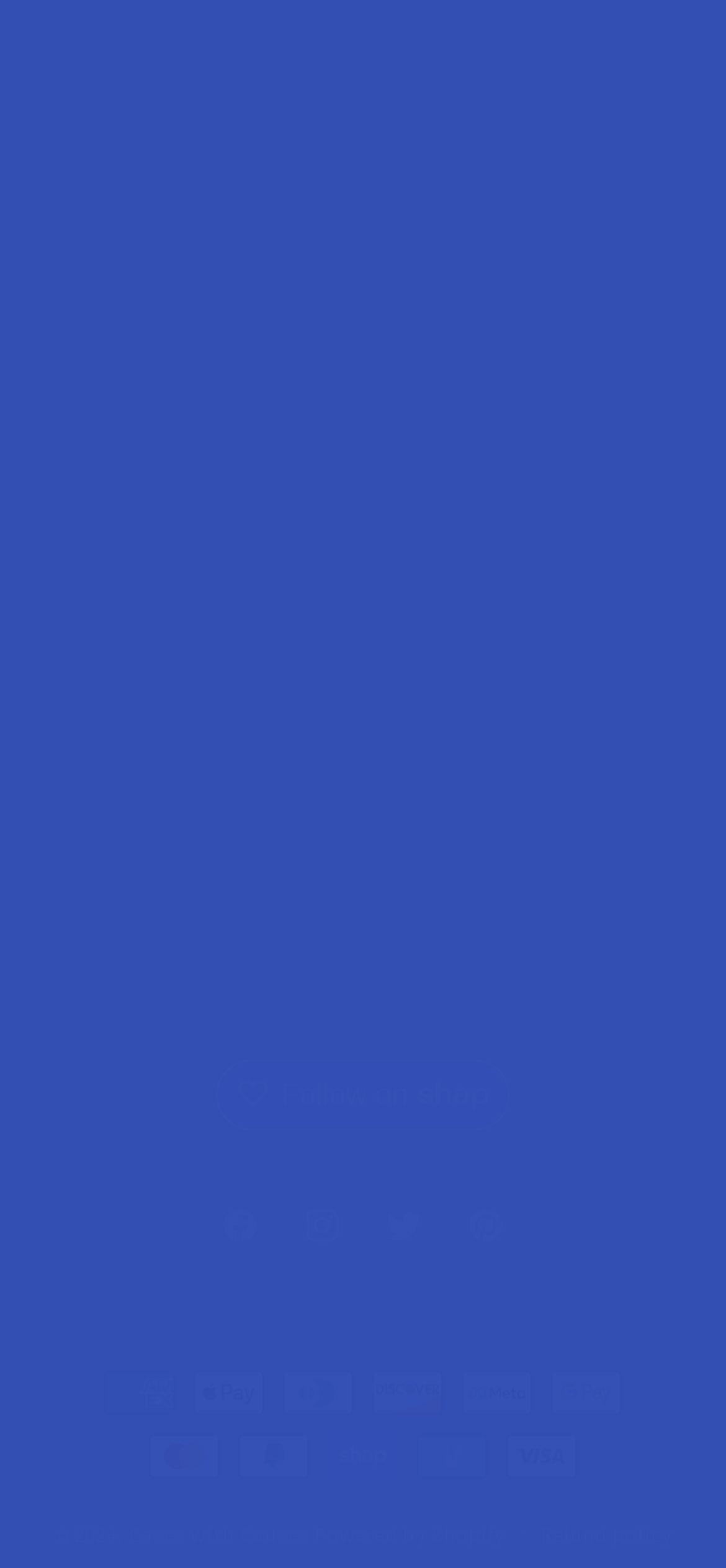Identify the bounding box coordinates for the region to click in order to carry out this instruction: "Visit Facebook page". Provide the coordinates using four float numbers between 0 and 1, formatted as [left, top, right, bottom].

[0.274, 0.755, 0.387, 0.807]